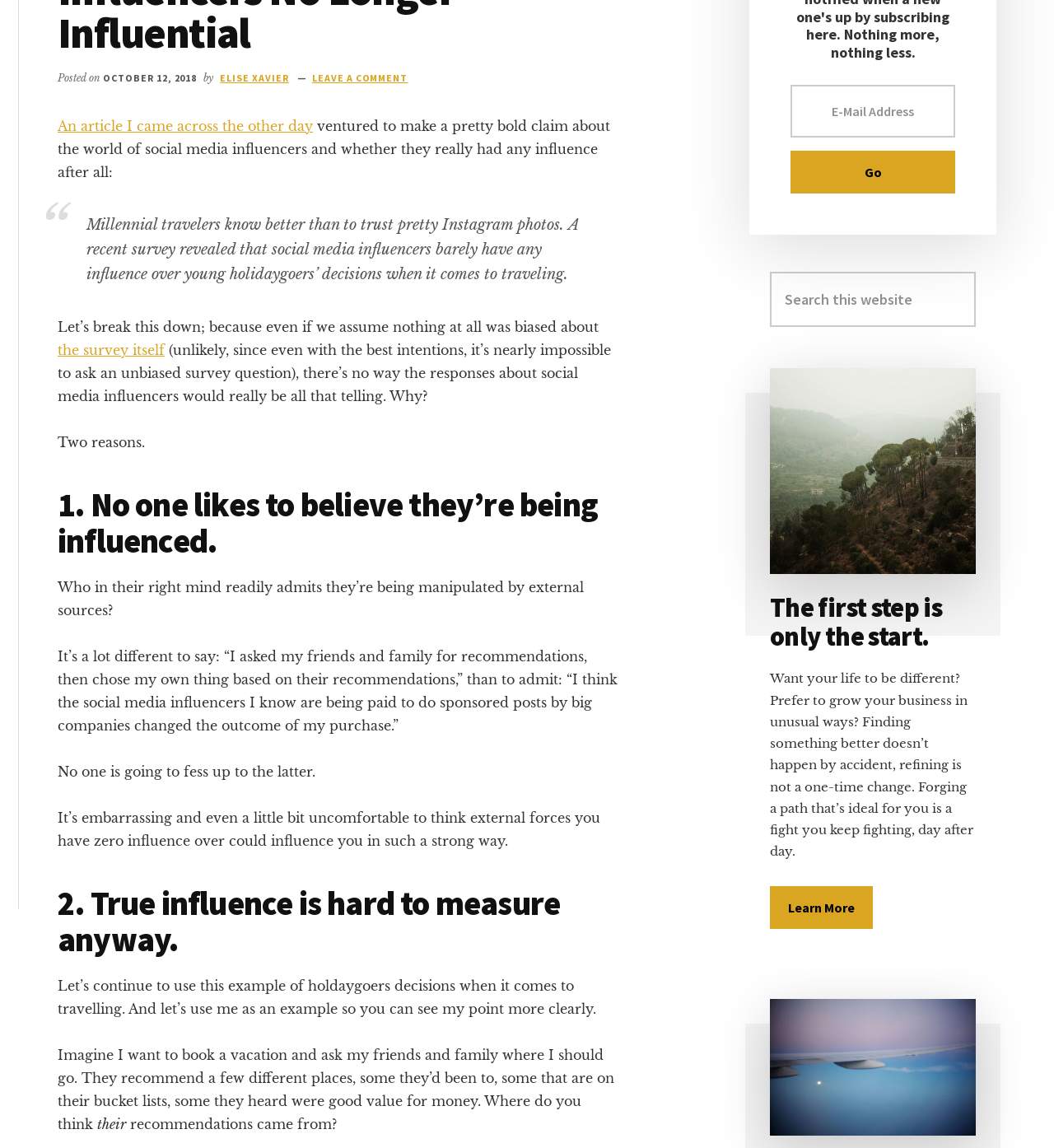Using the element description provided, determine the bounding box coordinates in the format (top-left x, top-left y, bottom-right x, bottom-right y). Ensure that all values are floating point numbers between 0 and 1. Element description: aria-label="E-Mail Address" name="email" placeholder="E-Mail Address"

[0.75, 0.074, 0.906, 0.12]